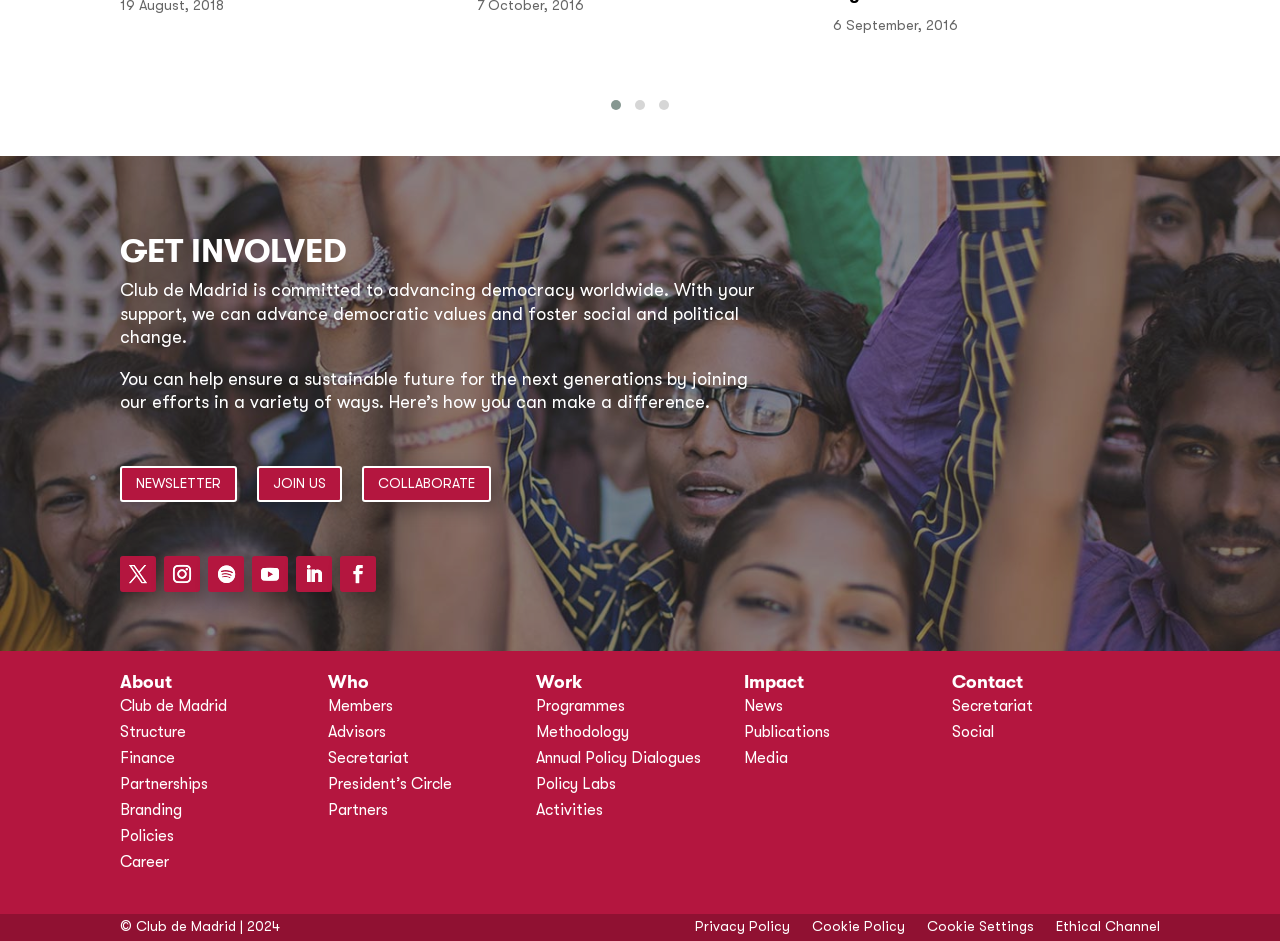Determine the bounding box coordinates in the format (top-left x, top-left y, bottom-right x, bottom-right y). Ensure all values are floating point numbers between 0 and 1. Identify the bounding box of the UI element described by: Investor interaction

None